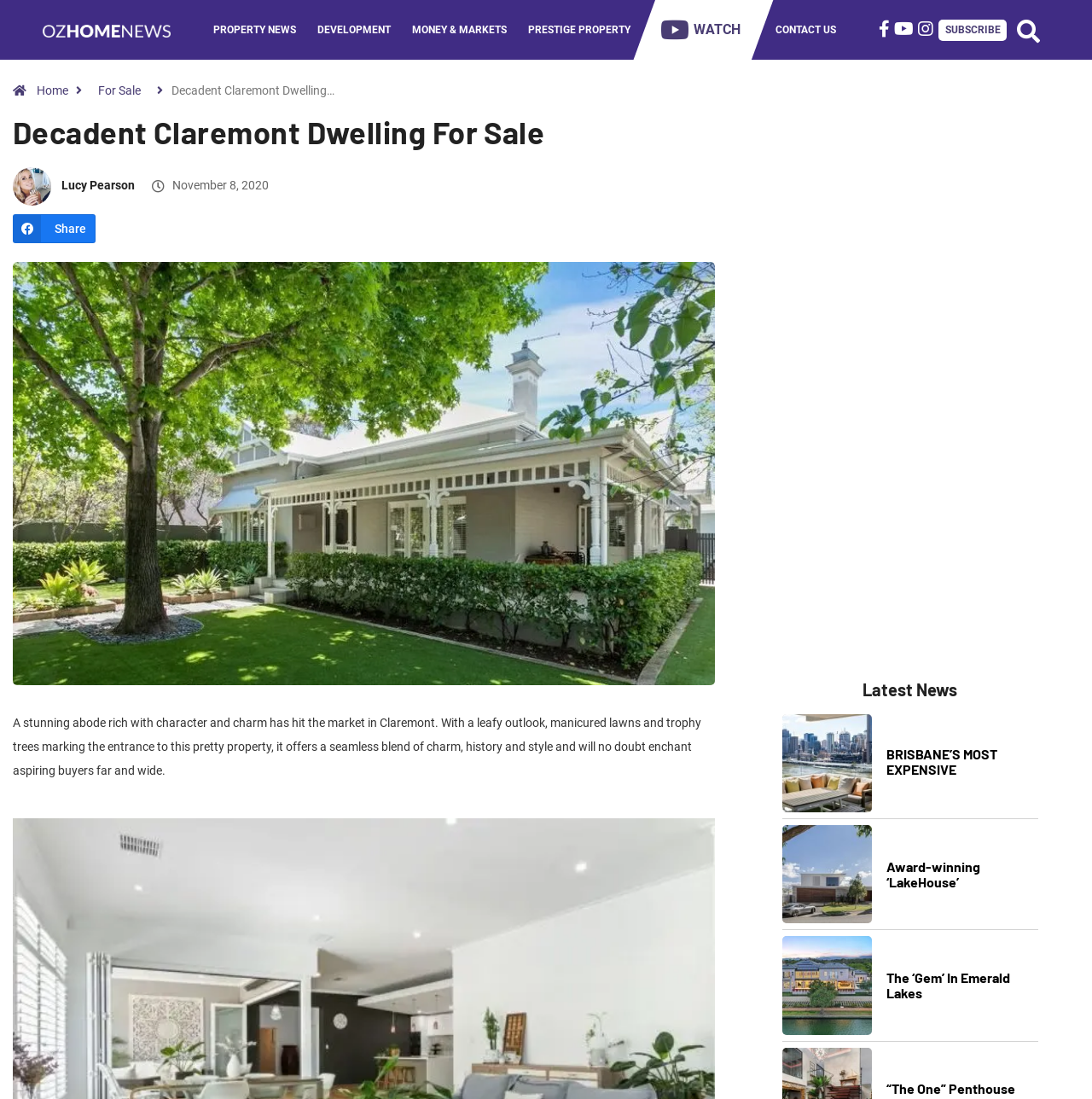Locate the bounding box coordinates of the clickable region necessary to complete the following instruction: "Share the article". Provide the coordinates in the format of four float numbers between 0 and 1, i.e., [left, top, right, bottom].

[0.012, 0.195, 0.088, 0.221]